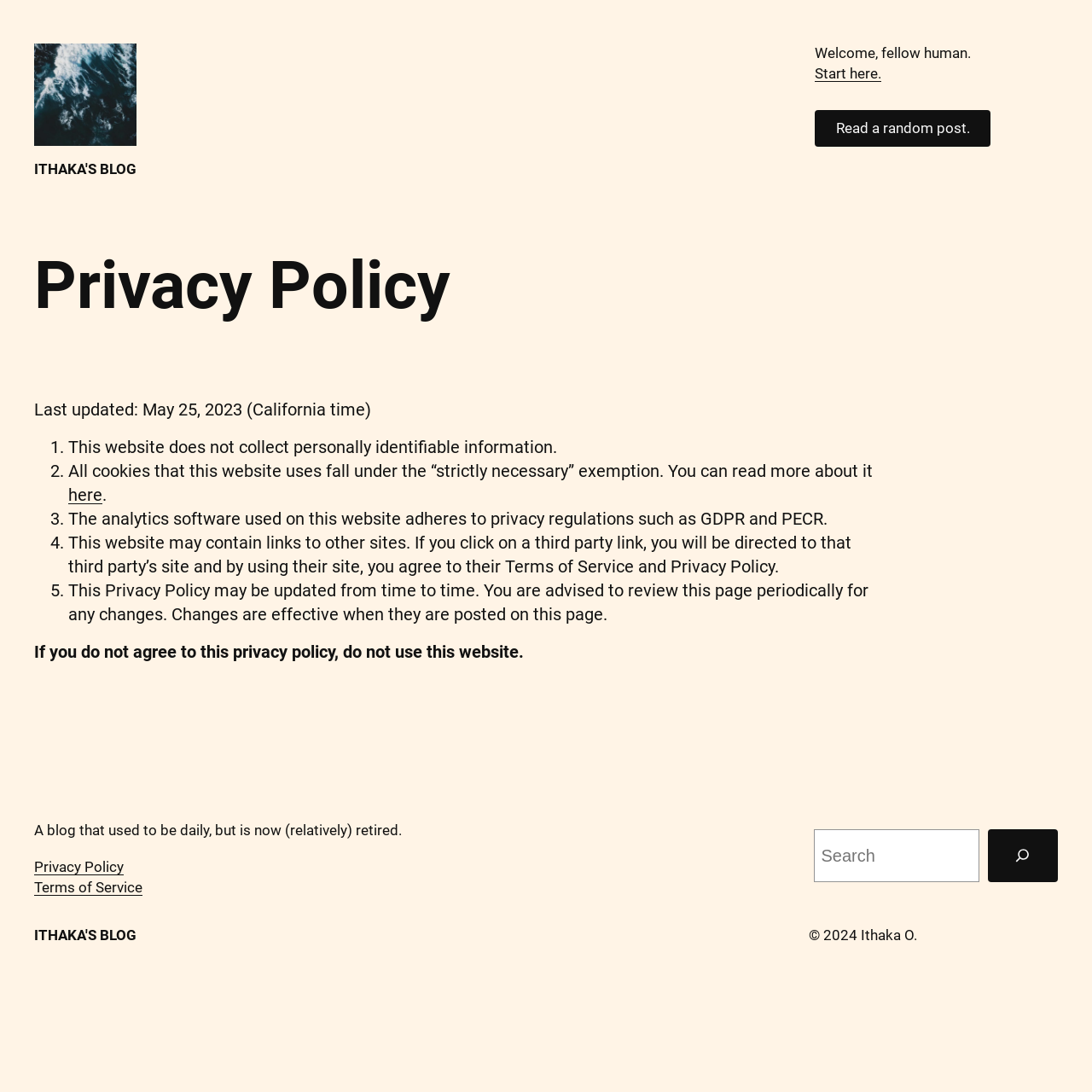What is the purpose of the website?
Using the screenshot, give a one-word or short phrase answer.

To share blog posts